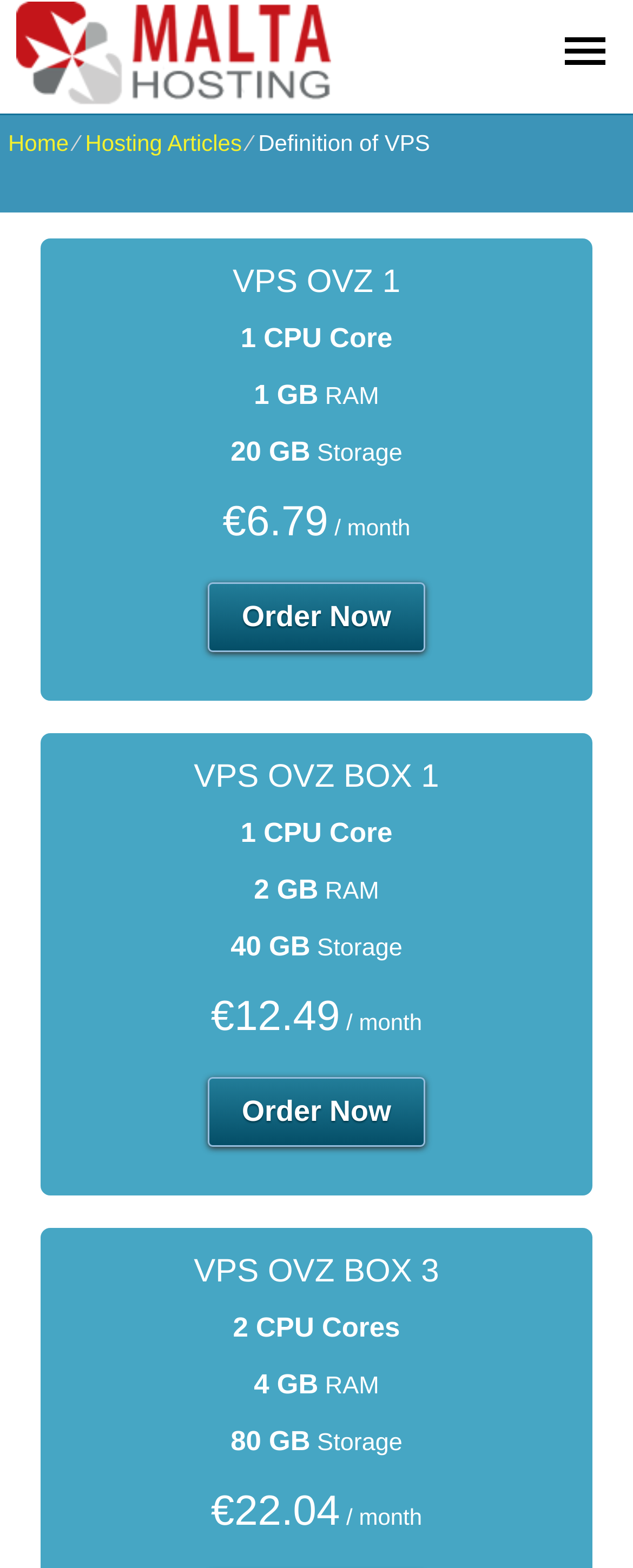Describe in detail what you see on the webpage.

The webpage appears to be a hosting plans provider, specifically showcasing various VPS (Virtual Private Server) plans. At the top, there is a navigation menu with links to "Home" and "Hosting Articles". Below the navigation menu, the title "Definition of VPS" is prominently displayed.

The main content of the page is divided into three sections, each describing a different VPS plan. The first plan, "VPS OVZ 1", is displayed on the left side of the page, with details such as 1 CPU Core, 1 GB RAM, 20 GB Storage, and a price of €6.79 per month. An "Order Now" button is located below the plan details.

The second plan, "VPS OVZ BOX 1", is displayed below the first plan, with similar details, including 1 CPU Core, 2 GB RAM, 40 GB Storage, and a price of €12.49 per month. Another "Order Now" button is located below this plan.

The third plan, "VPS OVZ BOX 3", is displayed at the bottom of the page, with details such as 2 CPU Cores, 4 GB RAM, 80 GB Storage, and a price of €22.04 per month. Again, an "Order Now" button is located below the plan details.

Throughout the page, the text is organized in a clear and concise manner, with each plan's details neatly arranged and easy to read.